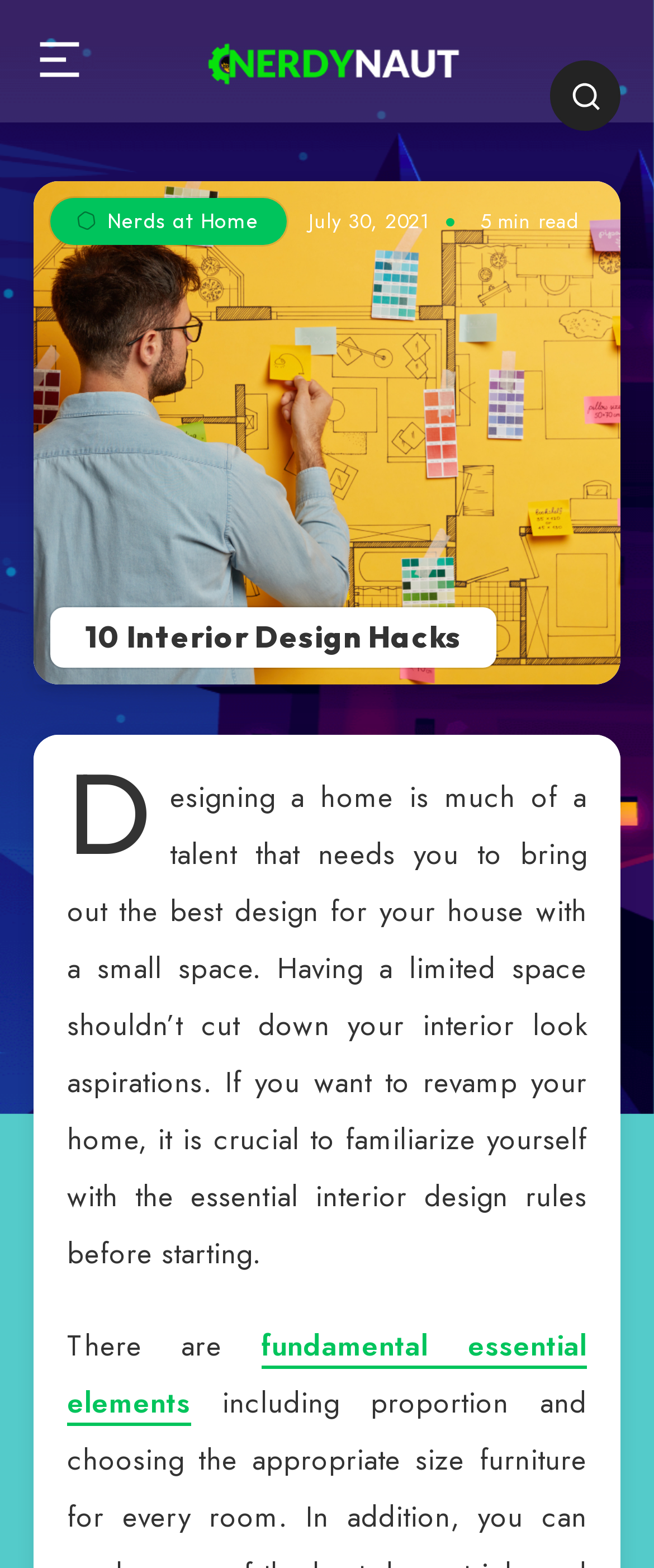What is the estimated reading time of the article?
Answer the question based on the image using a single word or a brief phrase.

5 min